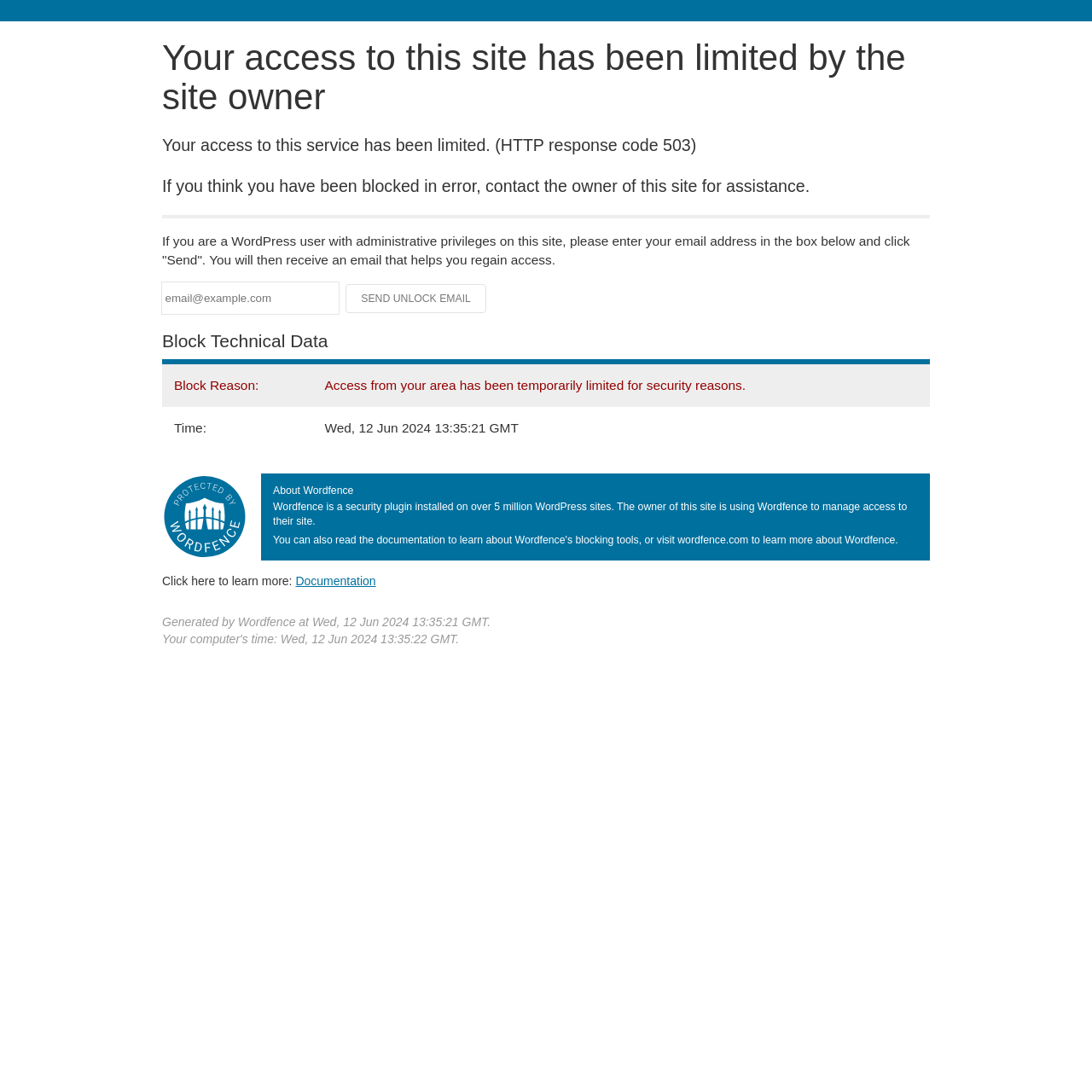What is the date and time when the site access was limited?
Could you give a comprehensive explanation in response to this question?

I looked at the table with the heading 'Block Technical Data' and found the 'Time:' column with a gridcell containing the date and time 'Wed, 12 Jun 2024 13:35:21 GMT'.